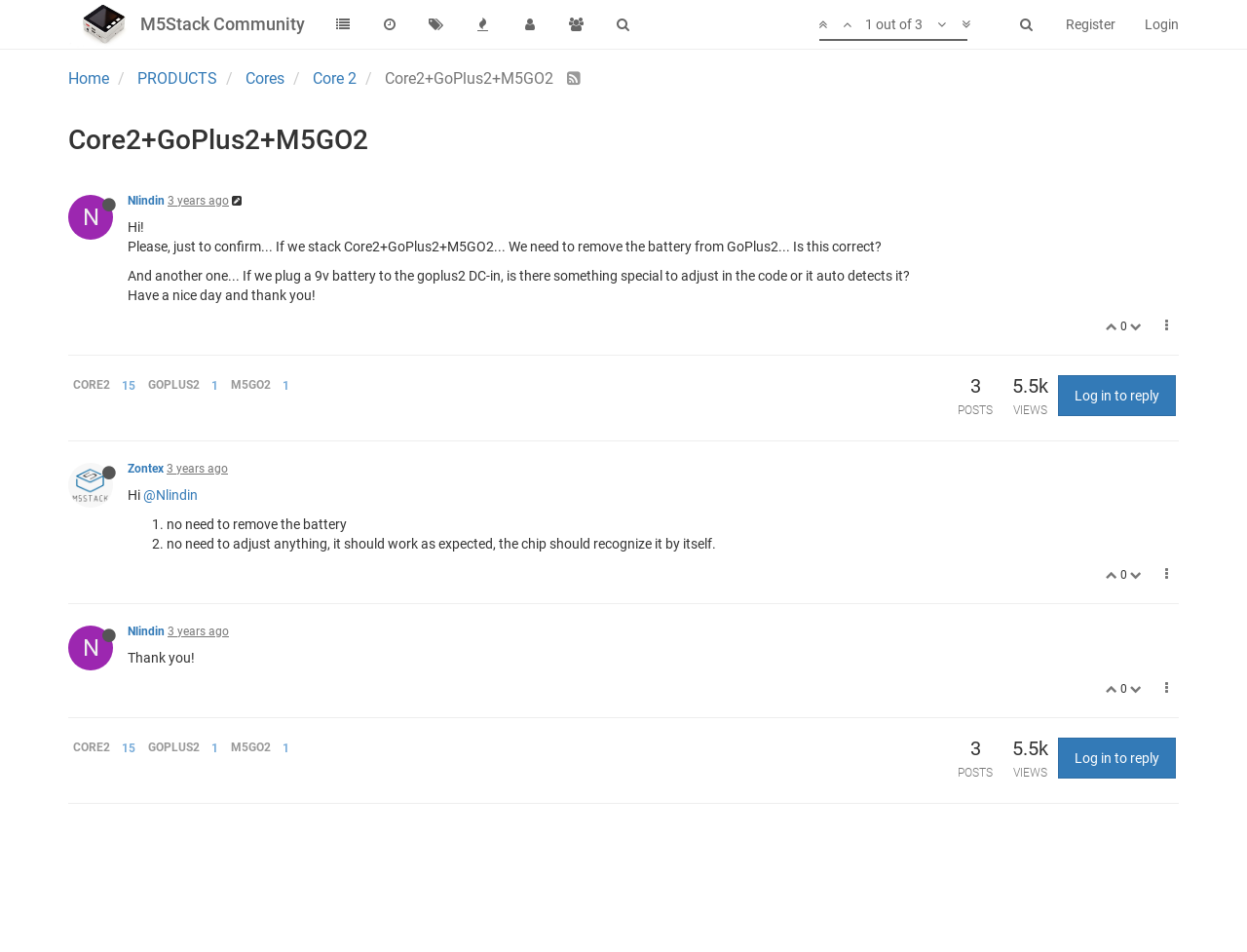Please specify the bounding box coordinates in the format (top-left x, top-left y, bottom-right x, bottom-right y), with all values as floating point numbers between 0 and 1. Identify the bounding box of the UI element described by: m5go2 1

[0.181, 0.777, 0.236, 0.793]